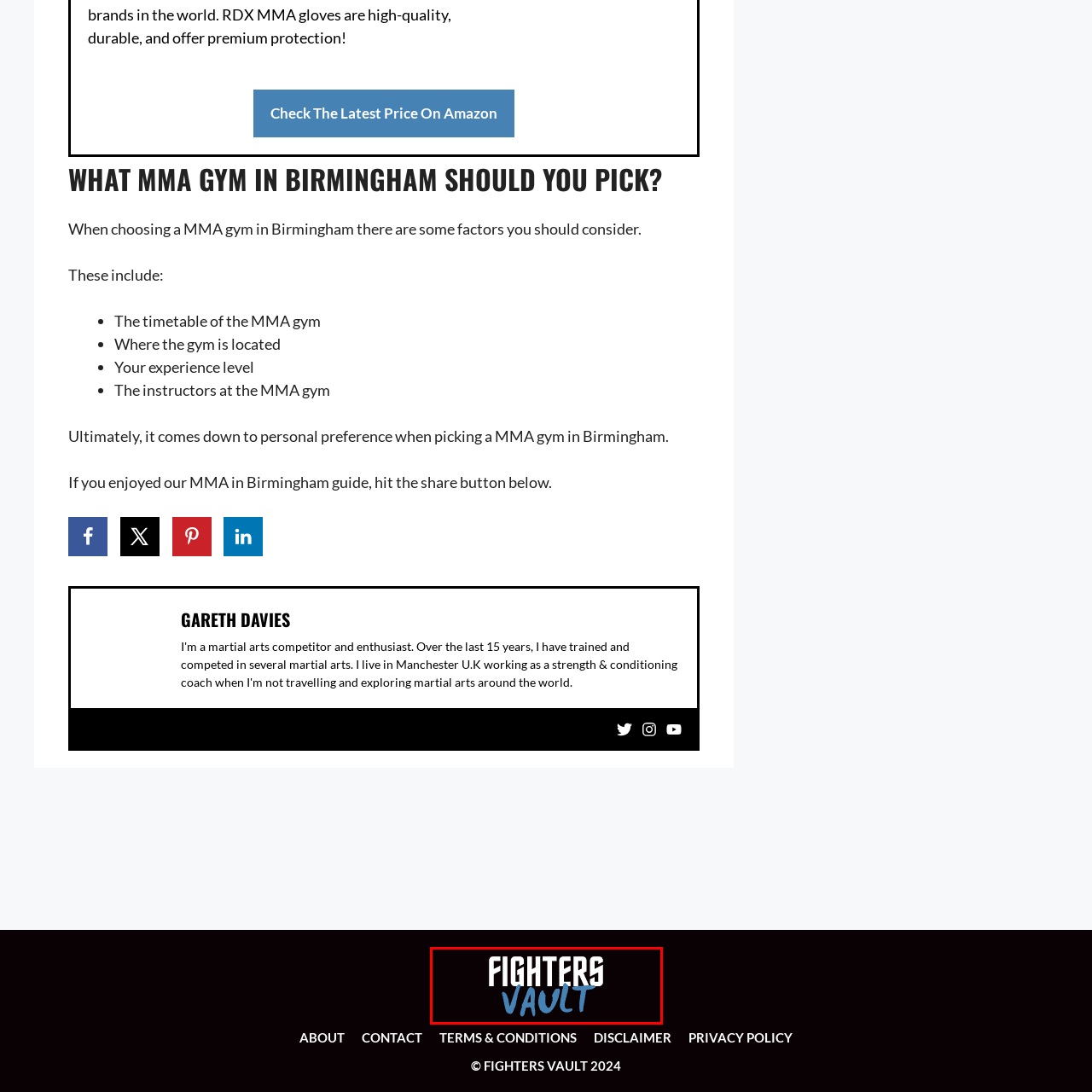Give a comprehensive caption for the image marked by the red rectangle.

The image features the logo of "FIGHTERS VAULT," which is prominently displayed with a bold, dynamic design. The term "FIGHTERS" is presented in a strong, white font, creating a striking contrast against a dark background. Below it, "VAULT" is styled in a vibrant blue, adding an energetic flair to the overall aesthetic. This design evokes a sense of strength and professionalism, aligning with the theme of combat sports and martial arts, which may resonate with enthusiasts and practitioners in the MMA community. The logo is likely part of branding associated with the website or content focused on mixed martial arts, training facilities, or related events.